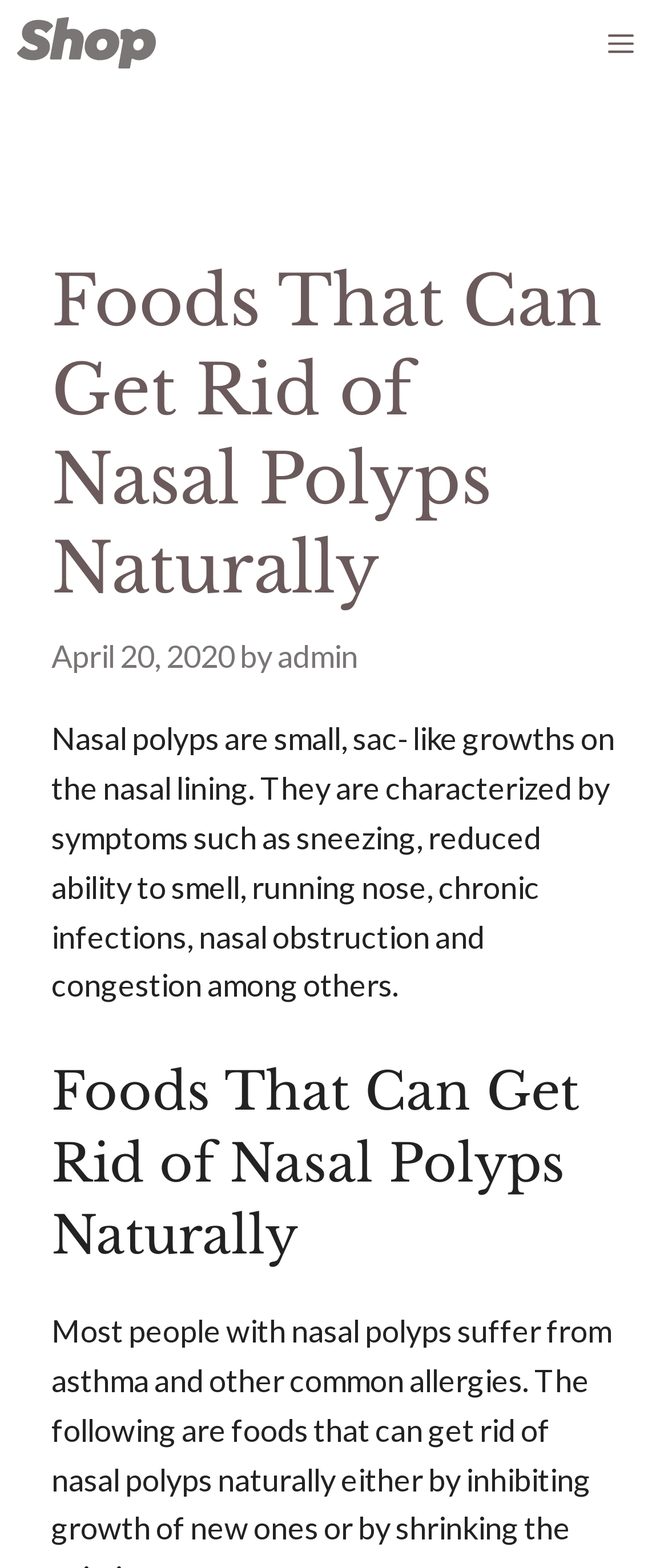Describe all visible elements and their arrangement on the webpage.

The webpage is about nasal polyps and their natural treatment. At the top left, there is a logo image and a link with the text "Nasaly". On the top right, there is a button labeled "Menu" that controls a mobile menu. 

Below the top section, there is a main content area that starts with a heading "Foods That Can Get Rid of Nasal Polyps Naturally". This heading is followed by a time stamp "April 20, 2020" and the author's name "admin". 

A paragraph of text then explains what nasal polyps are, describing them as small, sac-like growths on the nasal lining that cause symptoms such as sneezing, reduced ability to smell, and nasal obstruction. 

Further down, there is another heading with the same text "Foods That Can Get Rid of Nasal Polyps Naturally", which likely introduces the main content of the webpage.